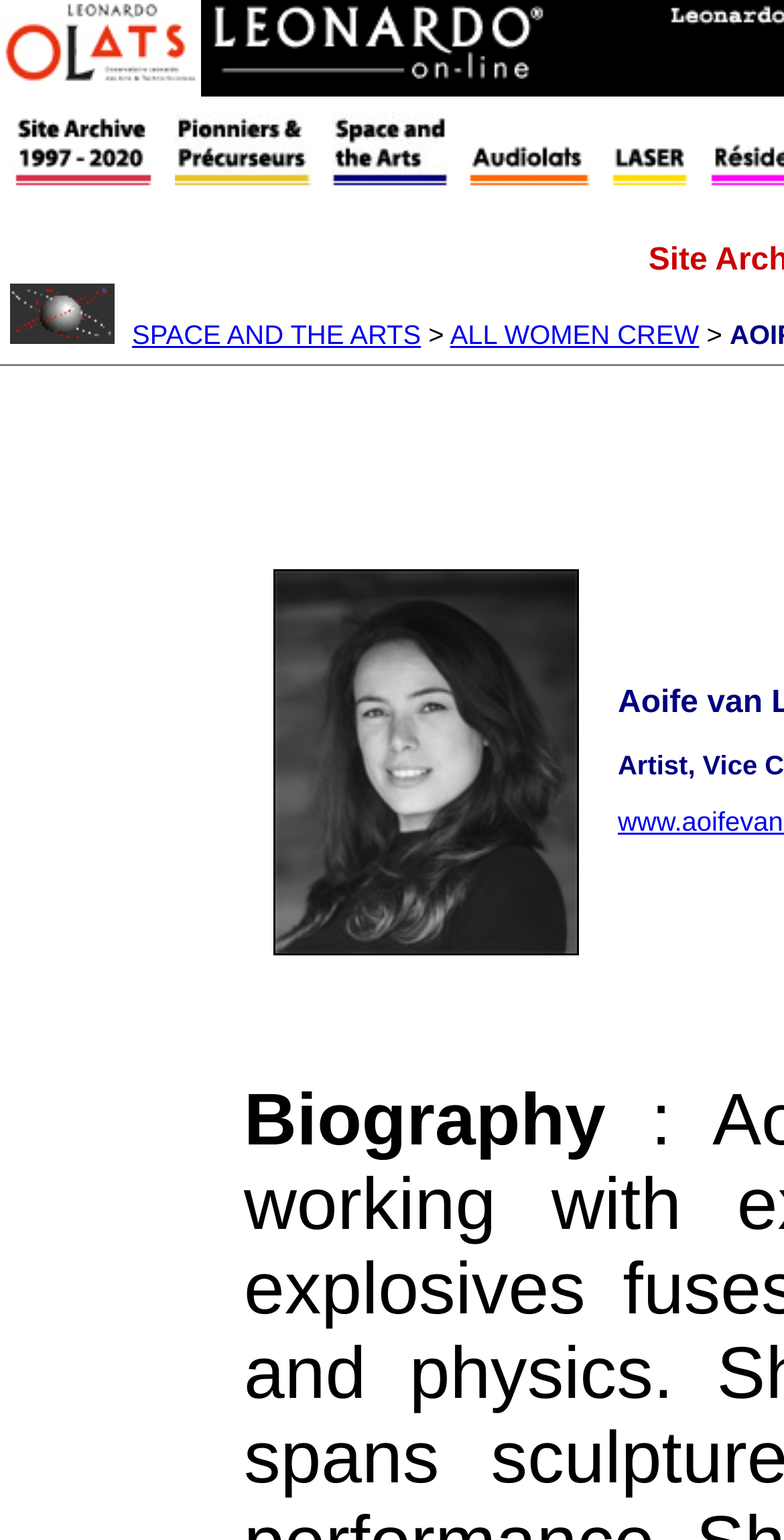Give an extensive and precise description of the webpage.

The webpage is divided into several sections. At the top, there are two prominent links, "OLATS.org" and "Leonardo On-Line, the website of Leonardo/ISAST", which are positioned side by side and occupy the top portion of the page. Each link has an accompanying image.

Below these links, there are five empty table cells, arranged horizontally, which do not contain any text or images. 

Further down, there are three prominent links: "SPACE AND THE ARTS", "ALL WOMEN CREW", and a single greater-than symbol (>). These links are positioned in a horizontal row, with "SPACE AND THE ARTS" on the left, "ALL WOMEN CREW" on the right, and the greater-than symbol at the far right.

On the left side of the page, there is a table with a single row, which contains a cell with three spaces. This table is positioned below the previous links.

There are no visible paragraphs or blocks of text on the page, and the content is primarily composed of links and images.